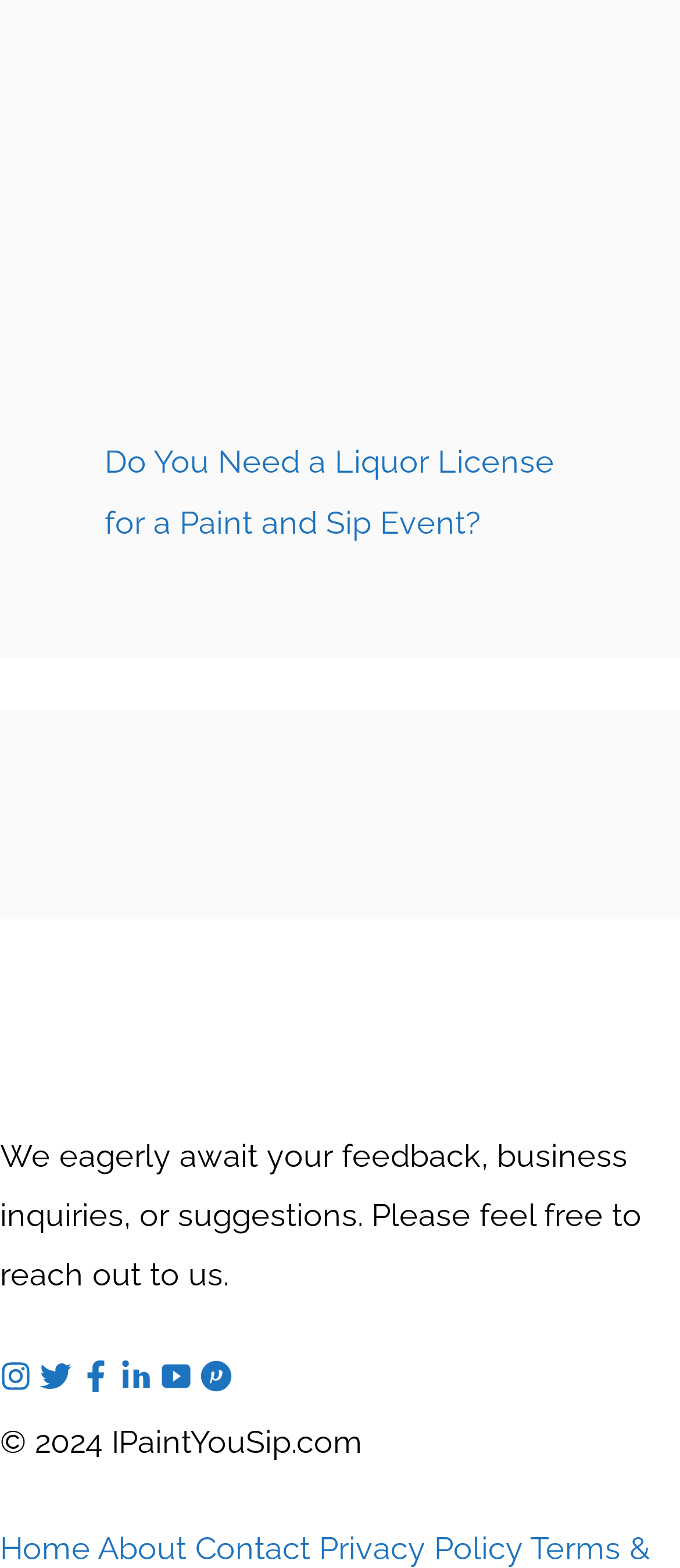Determine the bounding box coordinates for the clickable element to execute this instruction: "Contact the website owner". Provide the coordinates as four float numbers between 0 and 1, i.e., [left, top, right, bottom].

[0.287, 0.975, 0.456, 0.999]